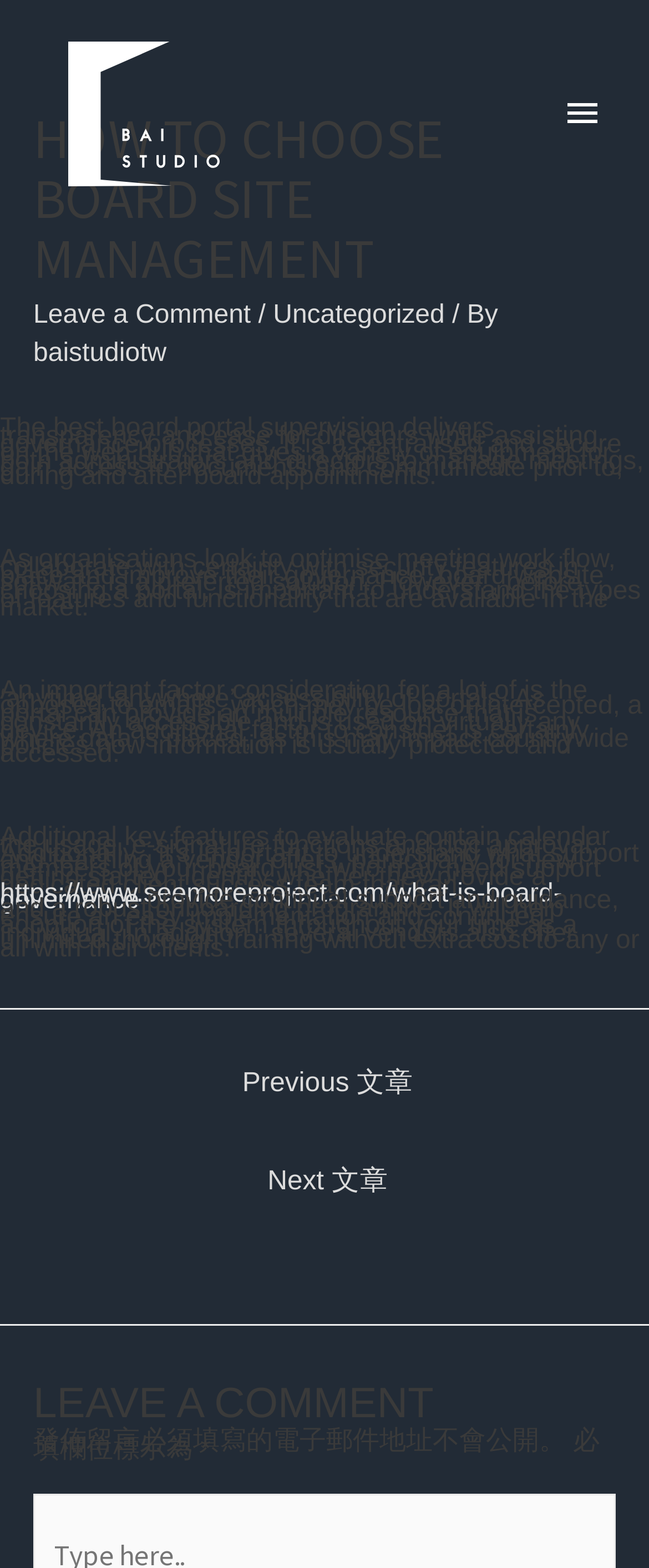Identify the bounding box for the UI element described as: "baistudiotw". Ensure the coordinates are four float numbers between 0 and 1, formatted as [left, top, right, bottom].

[0.051, 0.217, 0.257, 0.235]